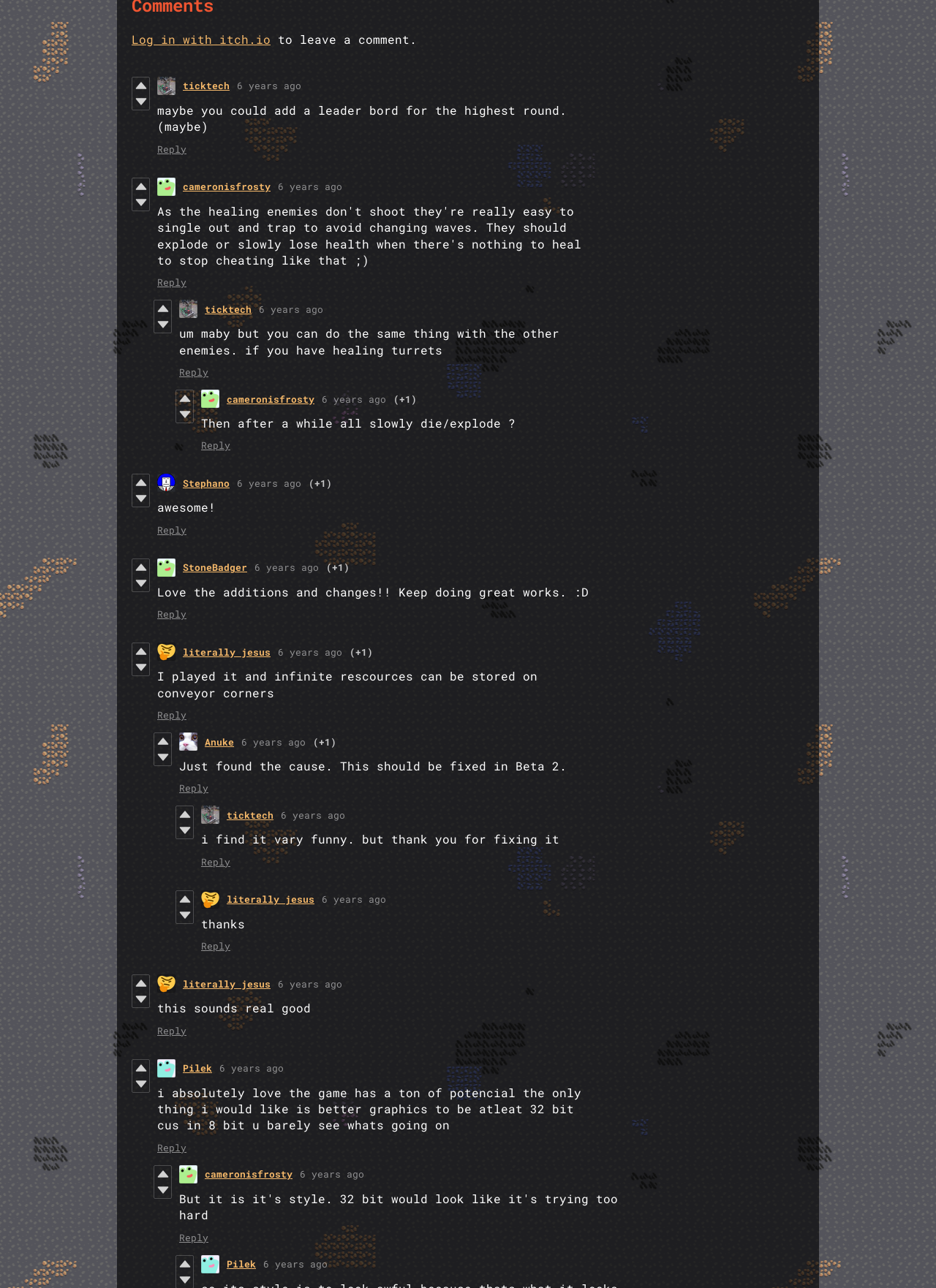How many years ago was the last comment posted?
Please answer the question with a detailed response using the information from the screenshot.

I looked at the last comment section and found the timestamp '2017-12-07 19:38:35' with a label '6 years ago', indicating that the comment was posted 6 years ago.